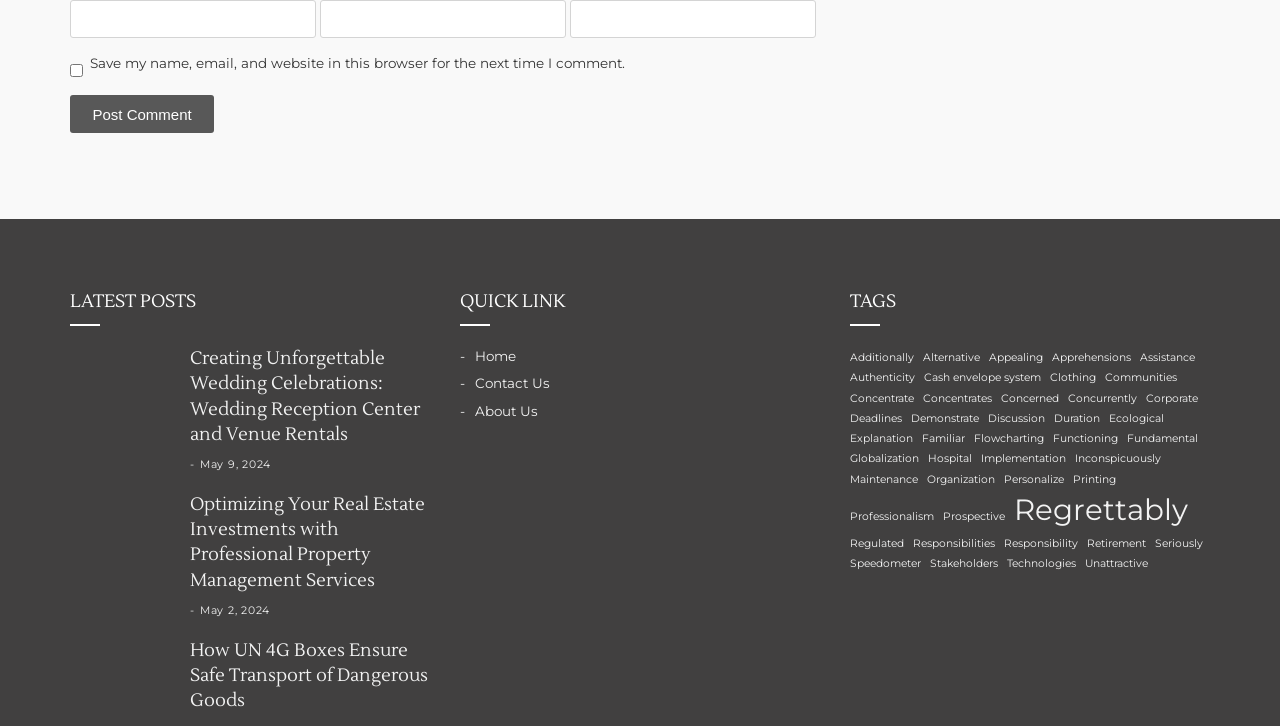Determine the bounding box coordinates of the region that needs to be clicked to achieve the task: "Subscribe for skincare sales and giveaways".

None